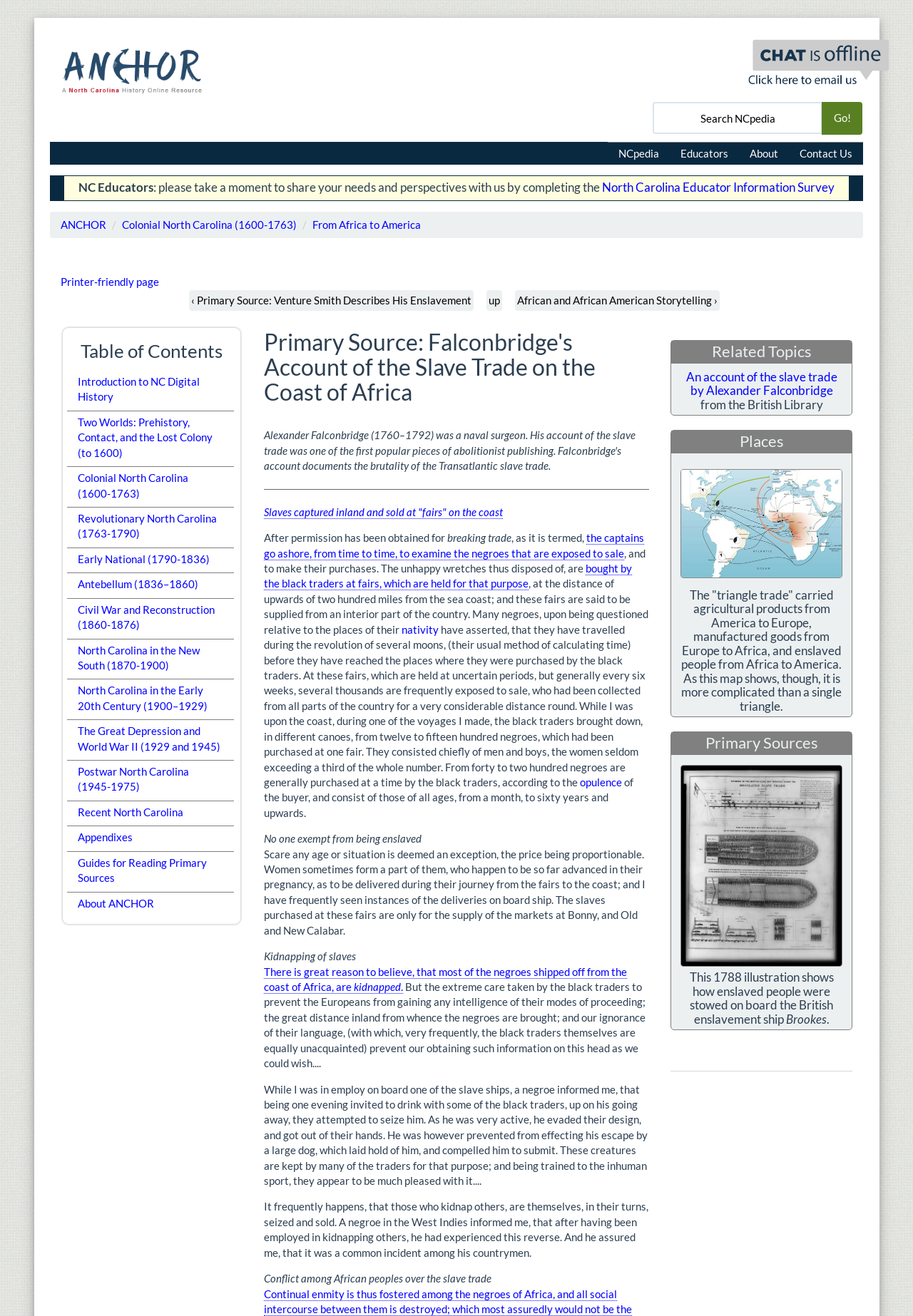Answer the question in one word or a short phrase:
What is the purpose of the search box?

Search NCpedia